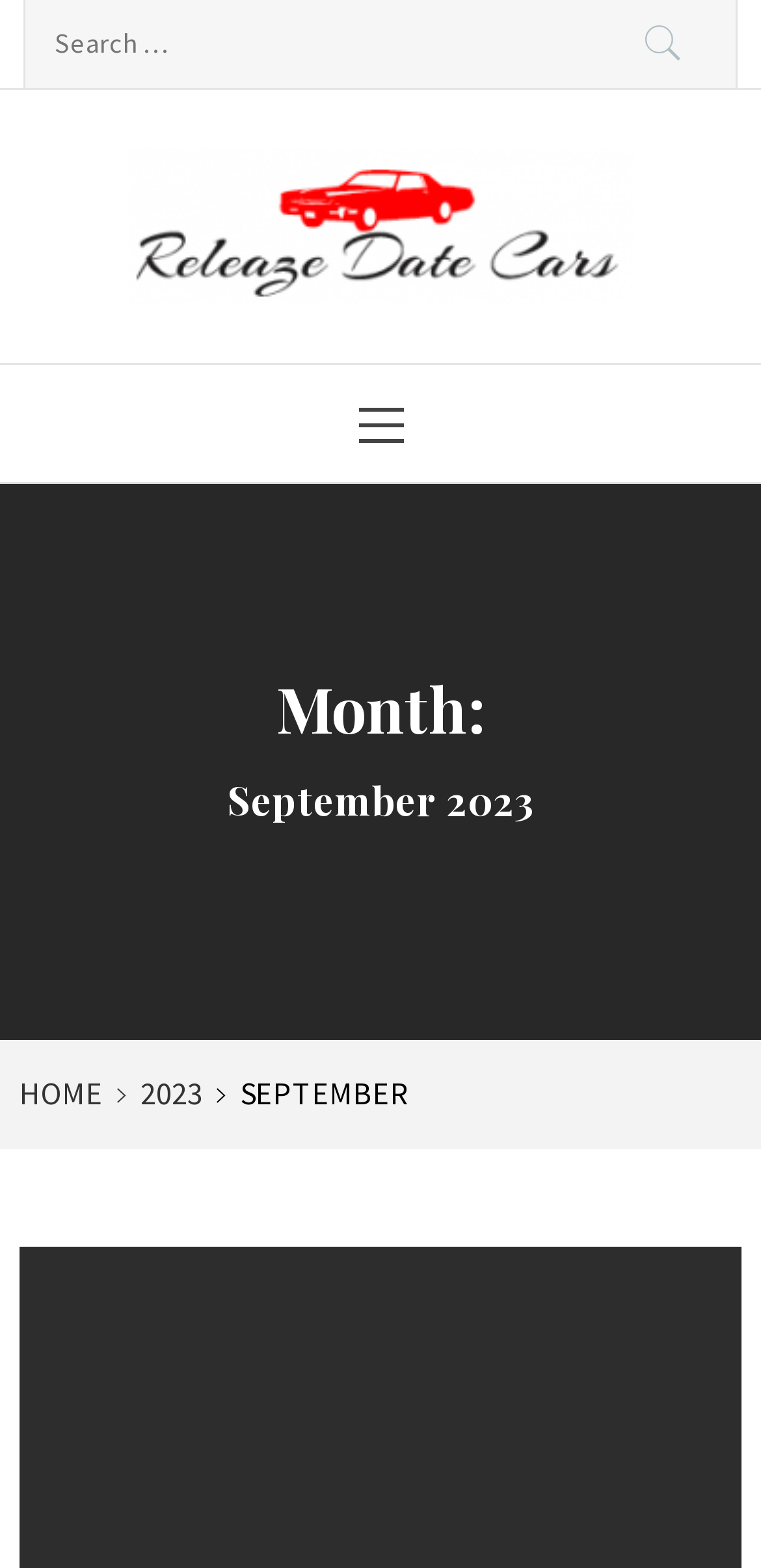Using the description "parent_node: ReleazeDate Cars", locate and provide the bounding box of the UI element.

[0.167, 0.129, 0.833, 0.154]